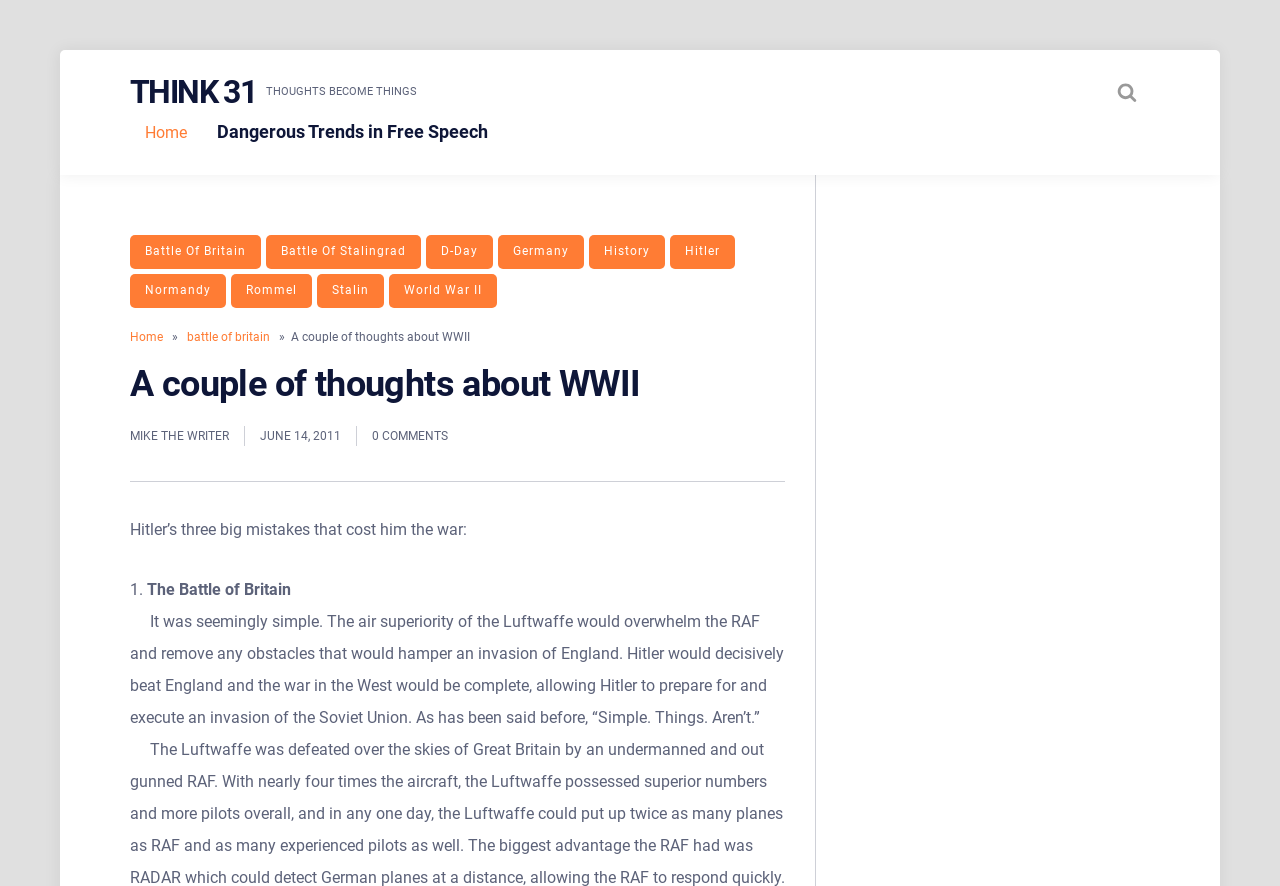Can you find the bounding box coordinates for the element to click on to achieve the instruction: "Search the website"?

[0.87, 0.081, 0.891, 0.126]